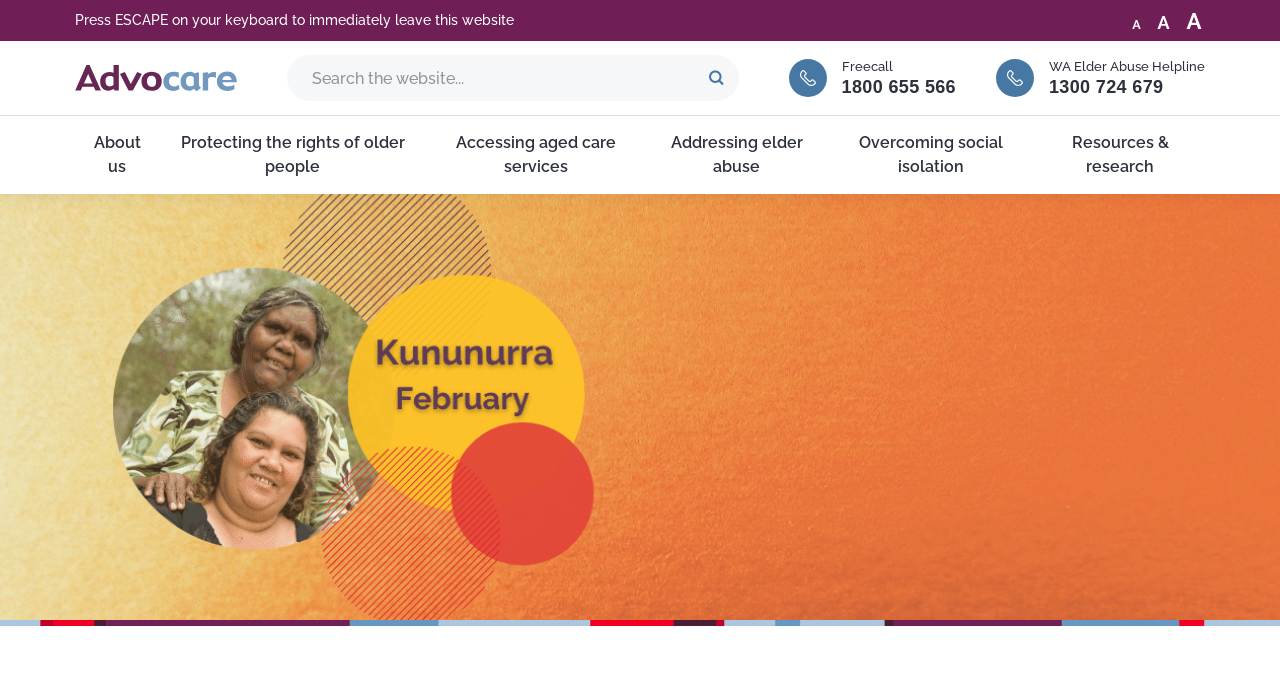Identify and provide the text of the main header on the webpage.

Kununurra – Getting help with aged care services & feeling safe